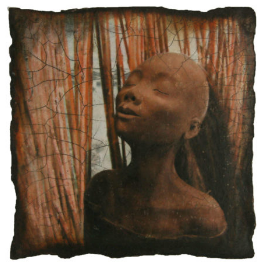What is the dominant color tone of the artwork's backdrop?
Look at the image and answer the question using a single word or phrase.

Warm, earthy tones